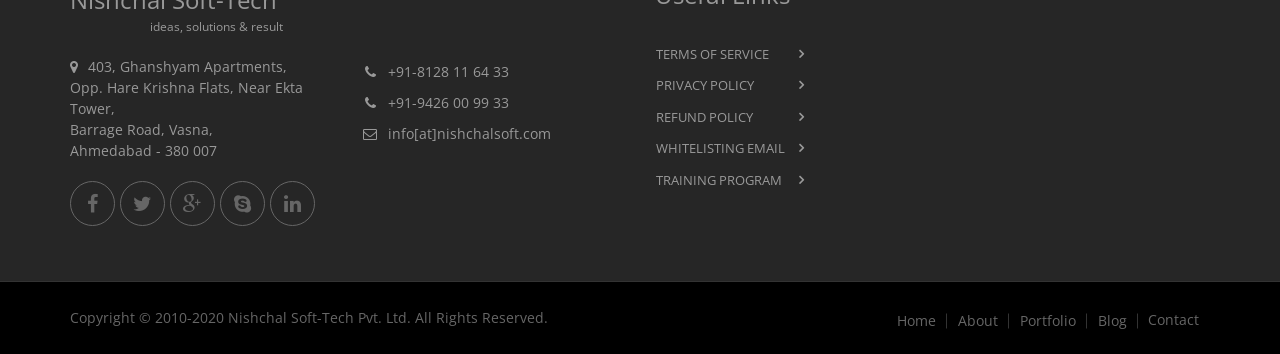Predict the bounding box for the UI component with the following description: "Training Program".

[0.512, 0.468, 0.641, 0.549]